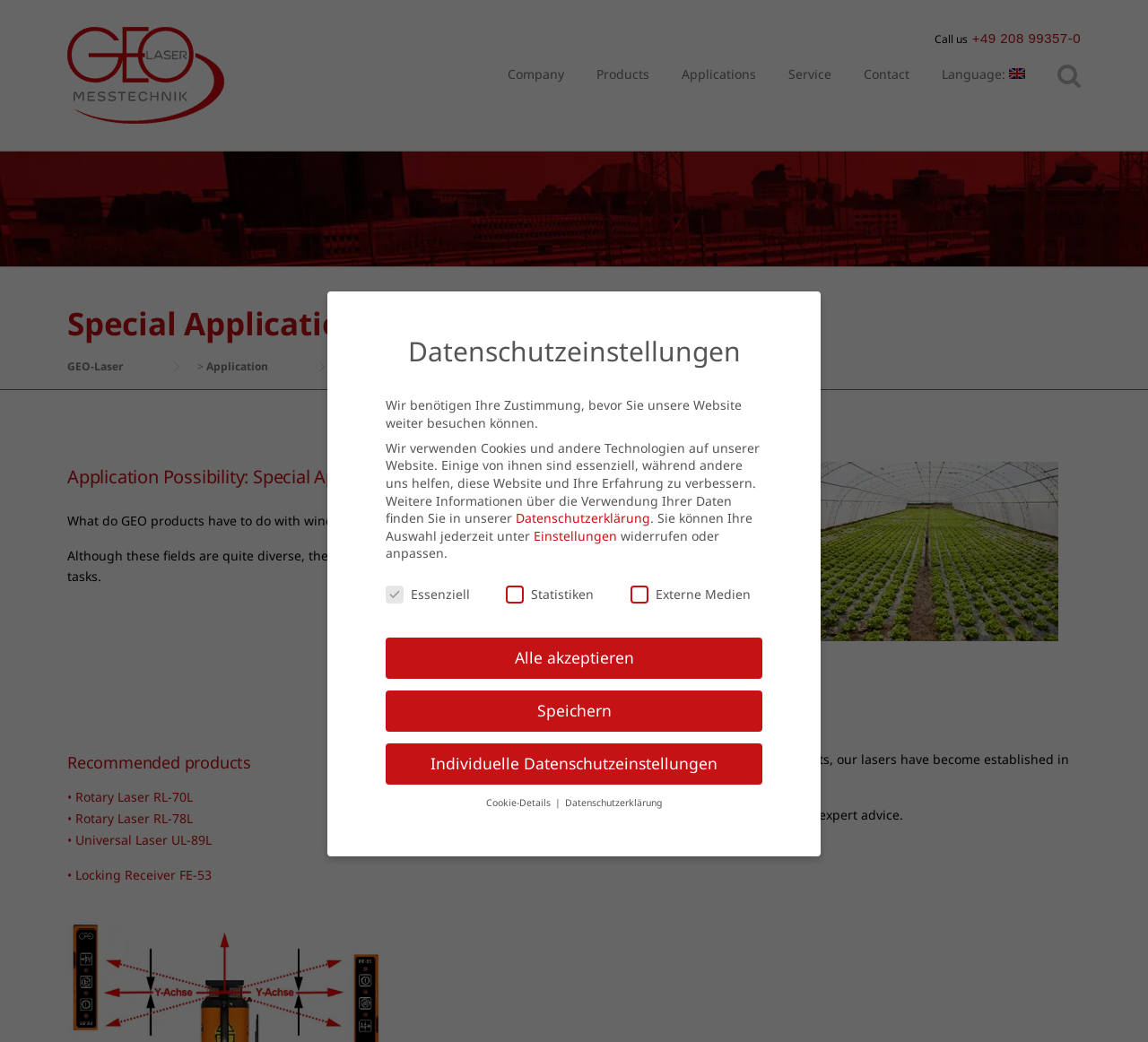Locate the bounding box coordinates of the clickable element to fulfill the following instruction: "Click the Rotary Laser RL-70L link". Provide the coordinates as four float numbers between 0 and 1 in the format [left, top, right, bottom].

[0.059, 0.757, 0.168, 0.773]